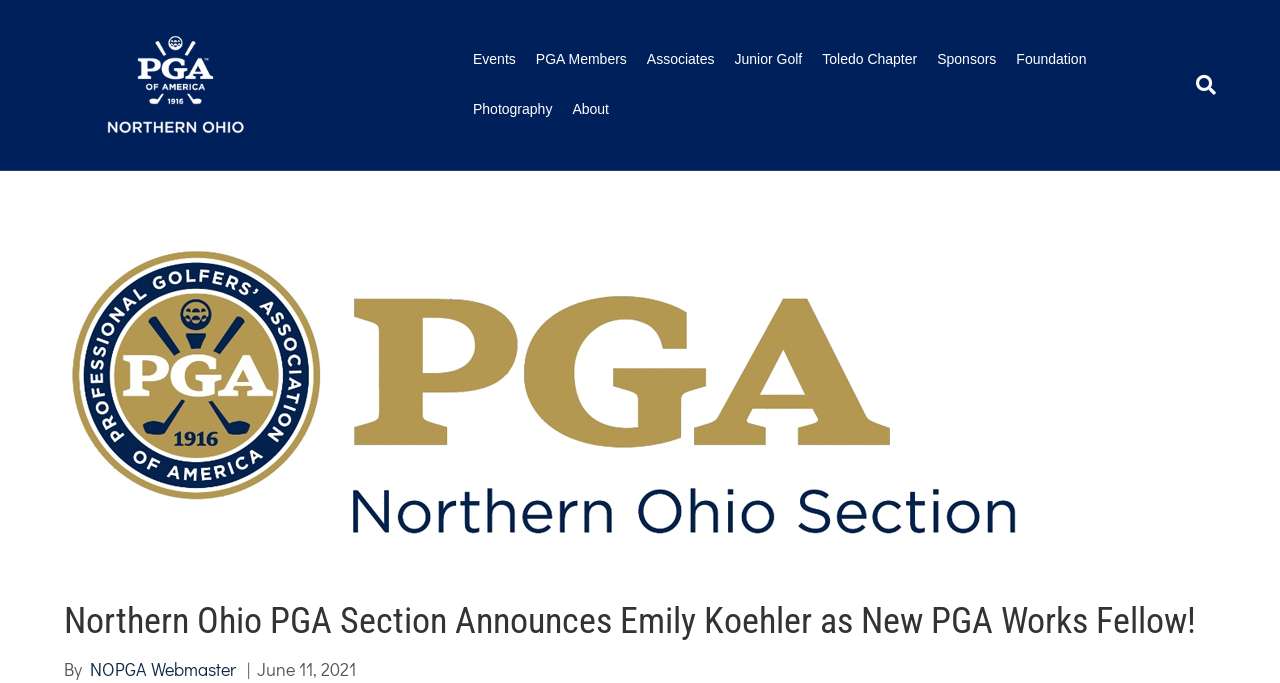Please provide a one-word or short phrase answer to the question:
What is the name of the new PGA Works Fellow?

Emily Koehler